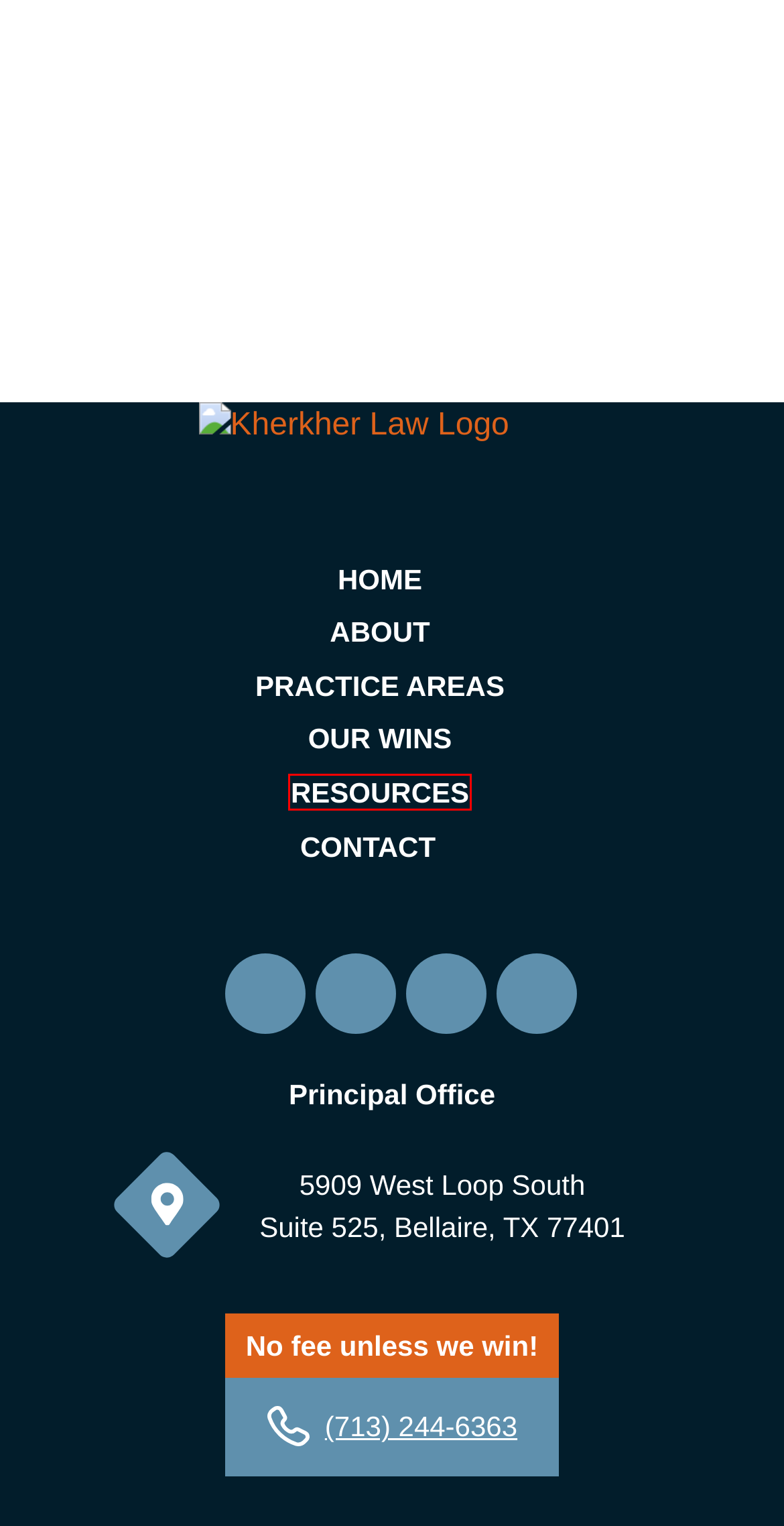You have a screenshot of a webpage with a red rectangle bounding box. Identify the best webpage description that corresponds to the new webpage after clicking the element within the red bounding box. Here are the candidates:
A. Personal Injury Practice Areas | Attorney Tom
B. Houston Personal Injury Lawyers, Accident Attorneys | Attorney Tom
C. Our Wins | Attorney Tom
D. About Our Personal Injury Law Firm | Attorney Tom
E. Sitemap | Attorney Tom
F. Resources | Attorney Tom
G. Houston Truck Accident News | Attorney Tom
H. Terms of Use | Attorney Tom

F